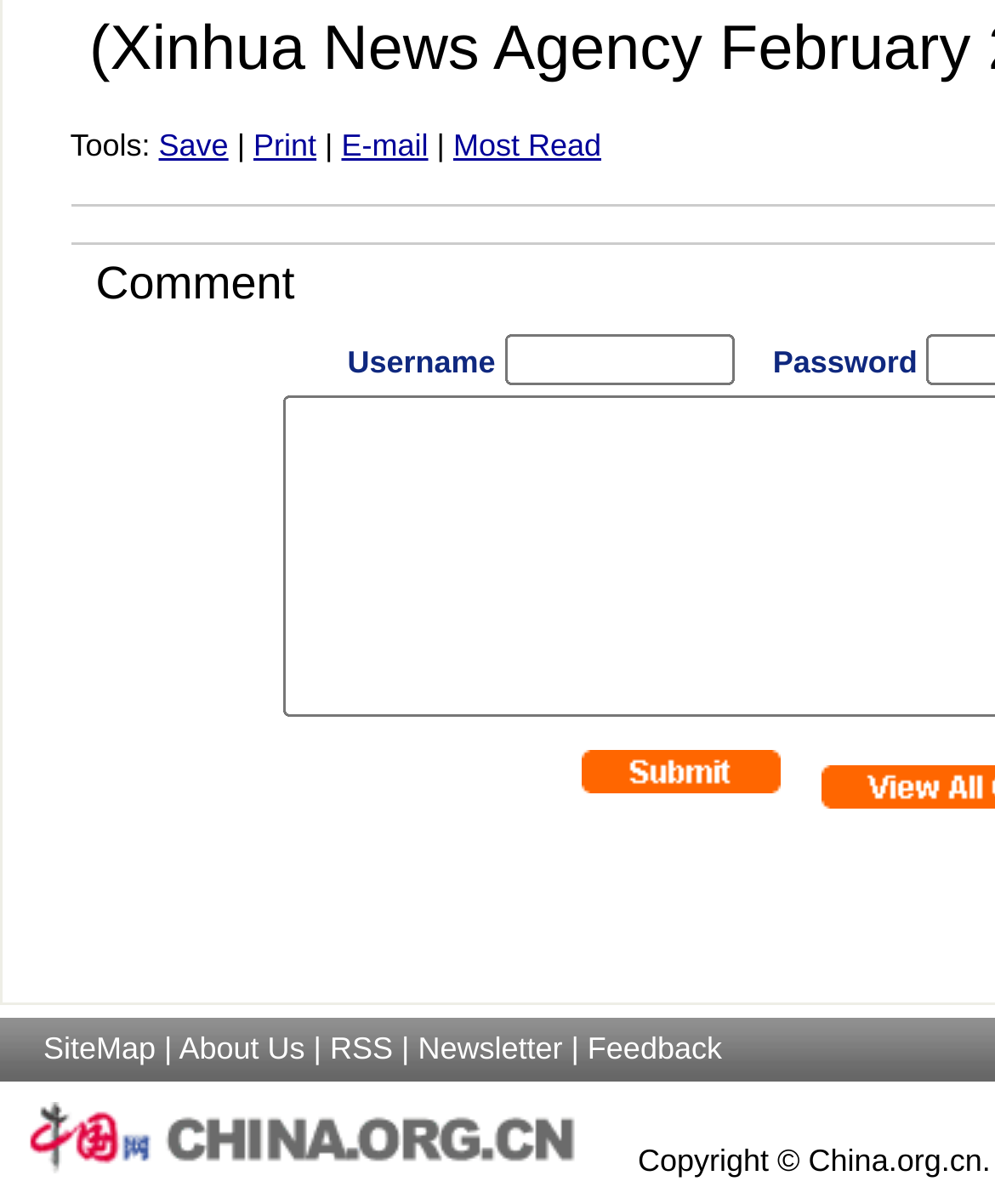What is the first link on the top?
From the image, respond using a single word or phrase.

Save